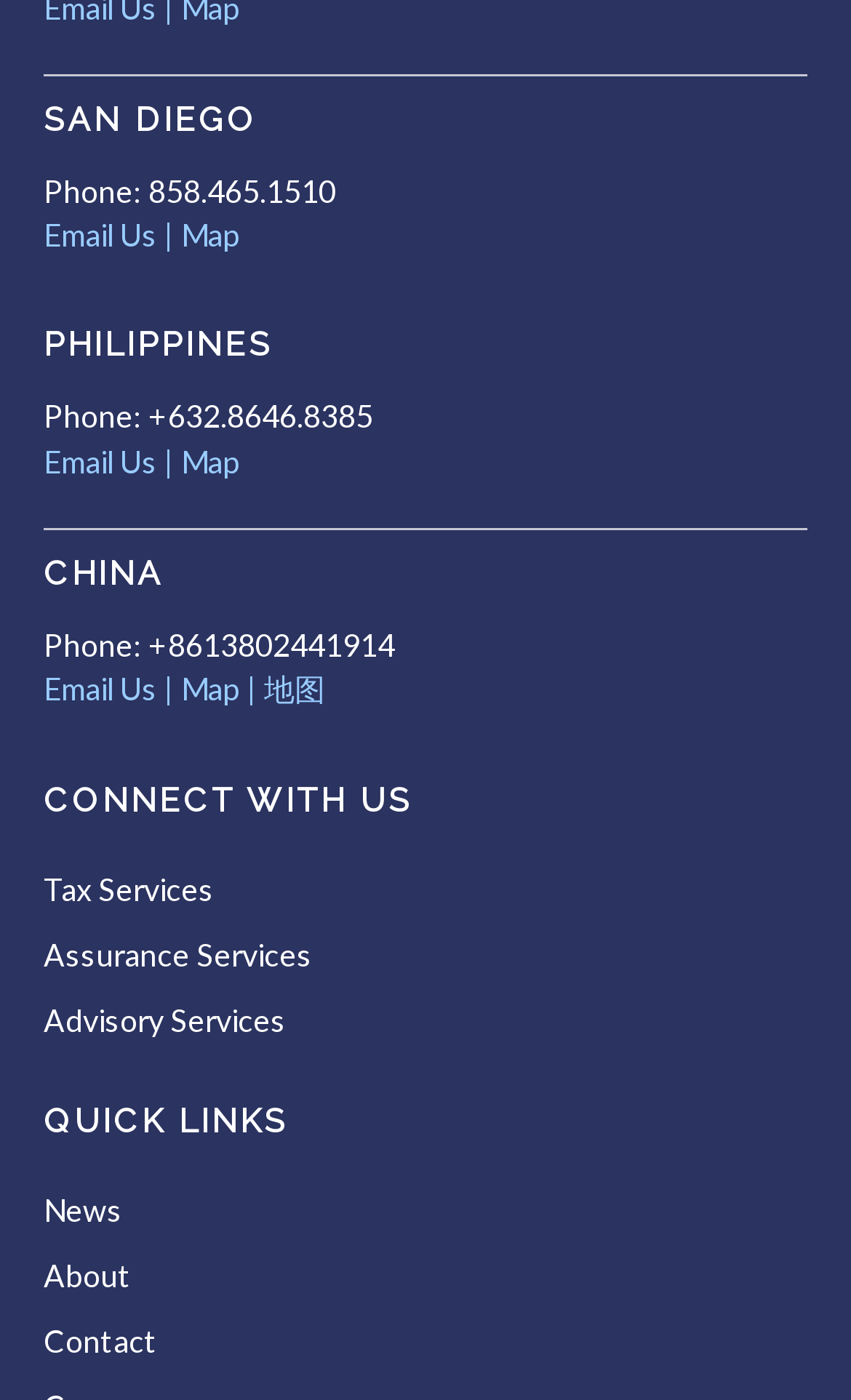Find the bounding box coordinates corresponding to the UI element with the description: "Before & Afters". The coordinates should be formatted as [left, top, right, bottom], with values as floats between 0 and 1.

None